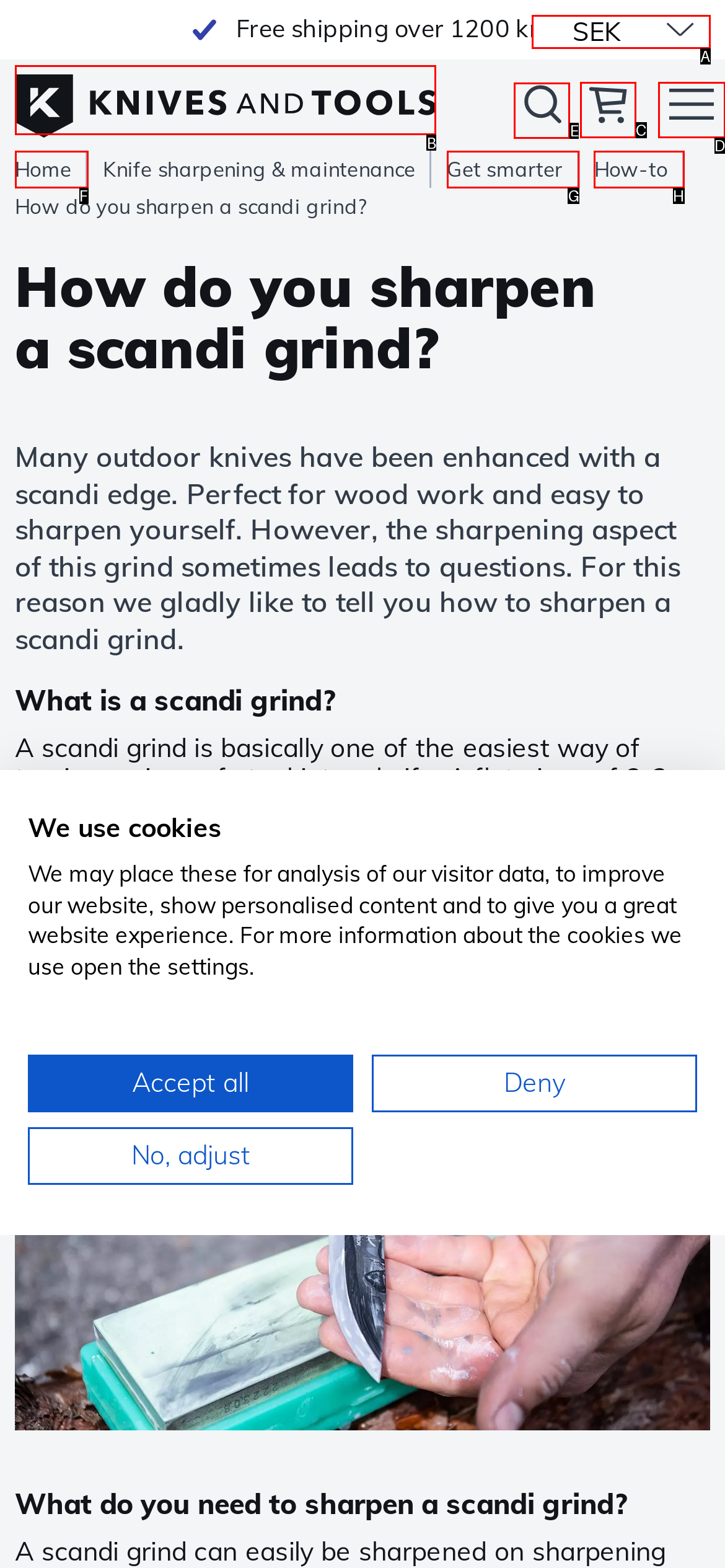Which UI element corresponds to this description: Get smarter
Reply with the letter of the correct option.

G